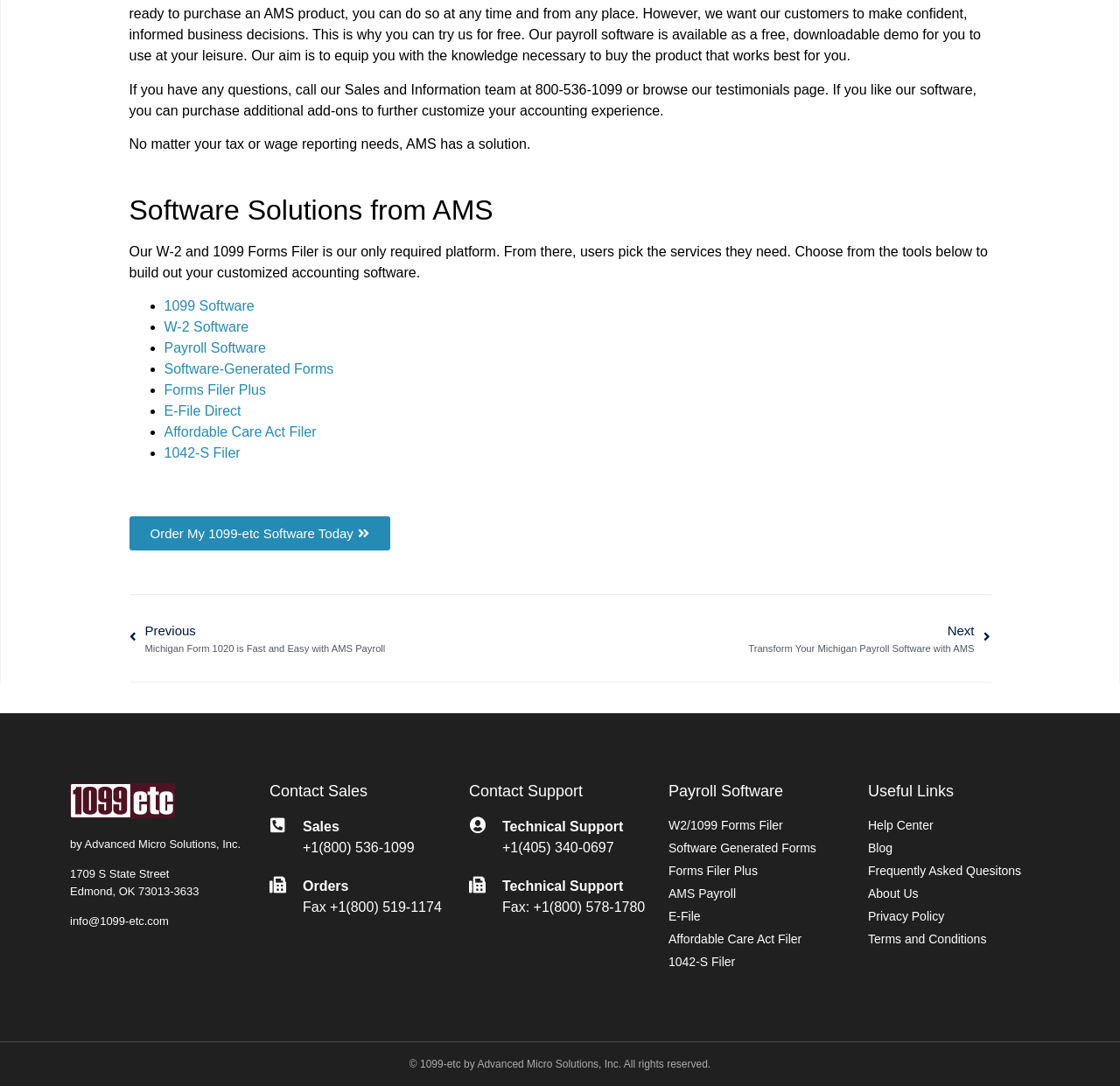Please determine the bounding box coordinates for the UI element described here. Use the format (top-left x, top-left y, bottom-right x, bottom-right y) with values bounded between 0 and 1: Affordable Care Act Filer

[0.146, 0.391, 0.282, 0.405]